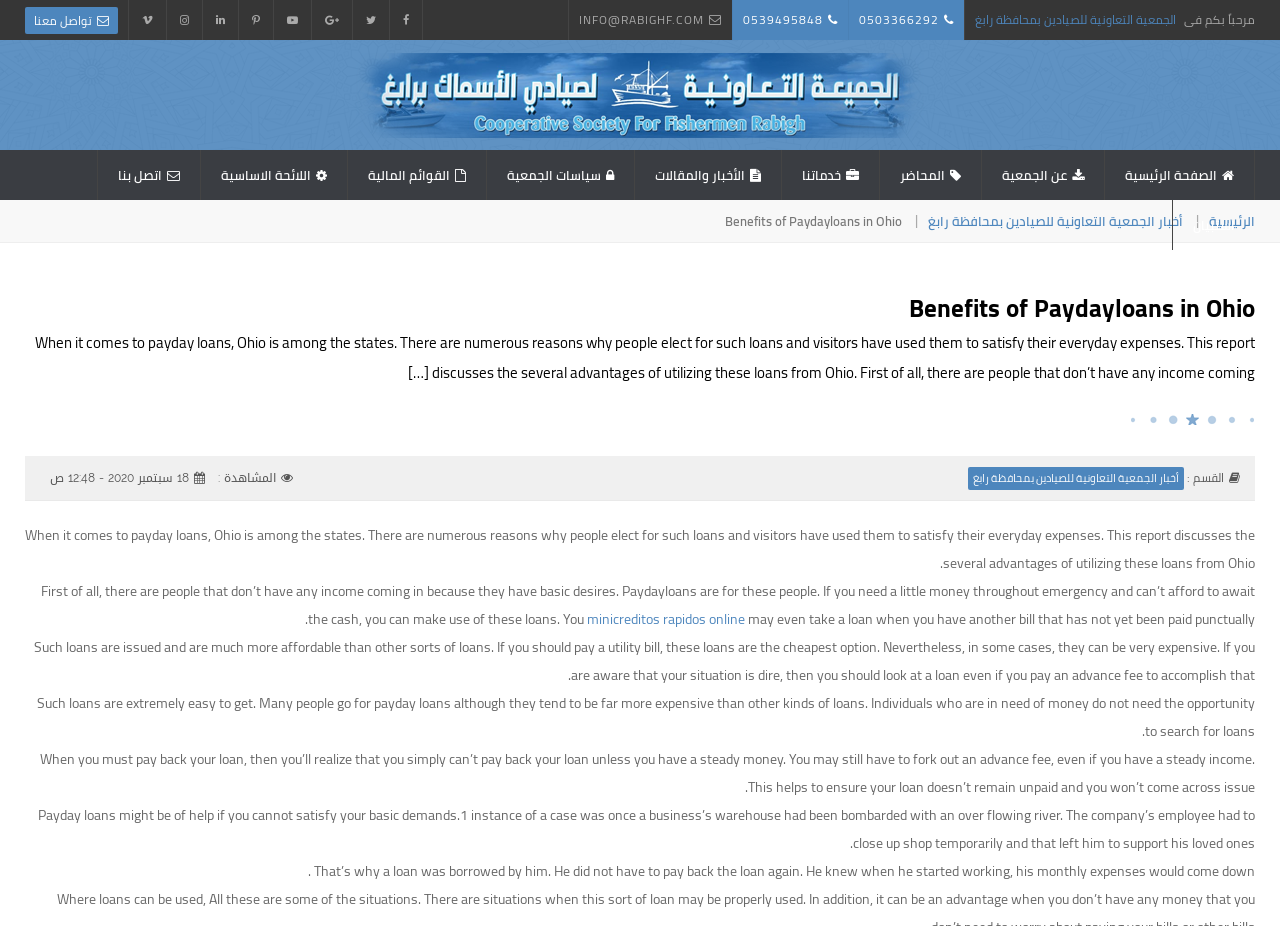Generate a comprehensive description of the webpage content.

This webpage appears to be a blog or news article page, with a mix of Arabic and English content. At the top, there is a welcome message in Arabic, "مرحباً بكم فى", followed by three phone numbers and an email address. Below this, there are several social media links and a navigation menu with links to various pages, including the homepage, about us, and news.

The main content of the page is an article titled "Benefits of Paydayloans in Ohio", which discusses the advantages of using payday loans in Ohio. The article is written in English and is divided into several paragraphs. There are no images on the page, but there are several links to other articles or resources, including one to "minicreditos rapidos online".

On the right side of the page, there is a section with a heading "القسم :" (which means "The Section" in Arabic), followed by a link to another article and some metadata, including the date and time of publication, and the number of views.

Overall, the page has a simple layout, with a focus on the article content and some basic navigation and metadata elements.